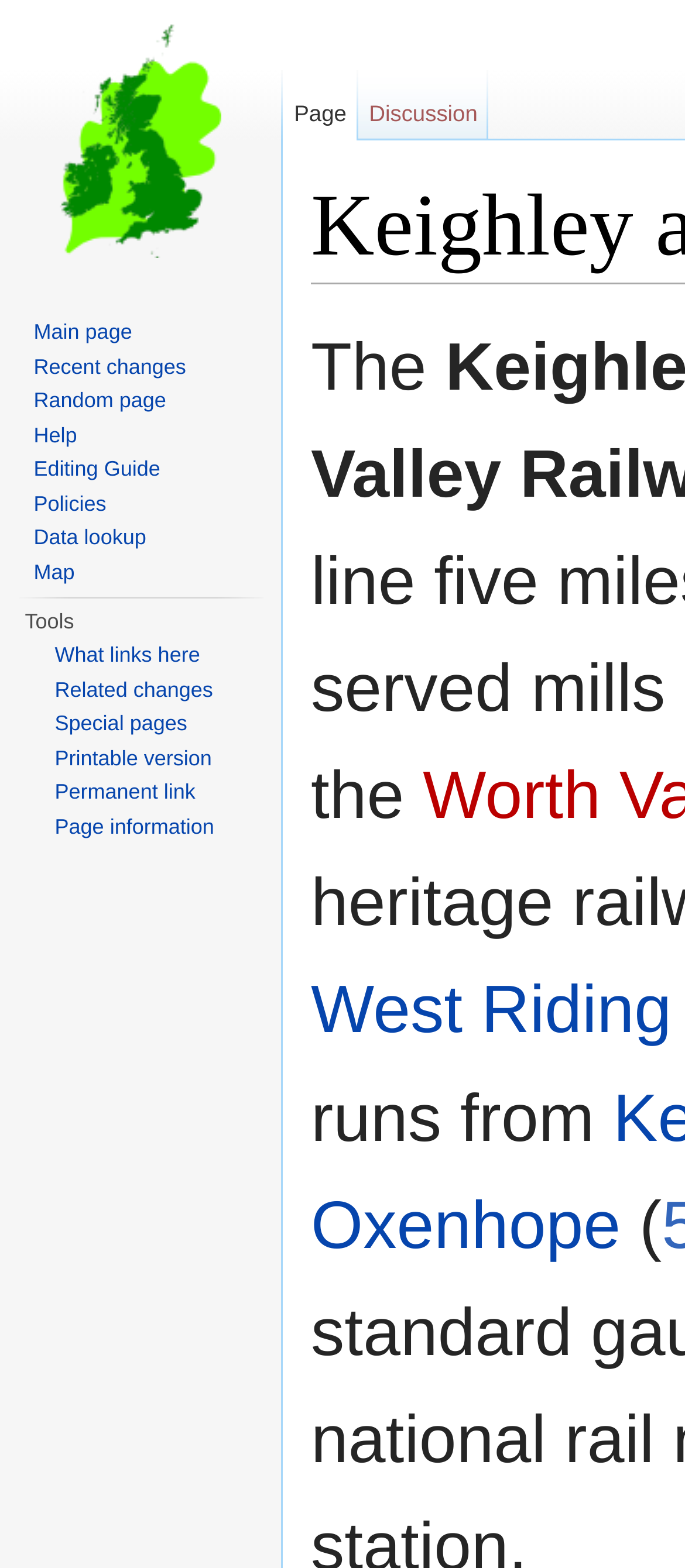Please find the bounding box coordinates of the section that needs to be clicked to achieve this instruction: "Visit the main page".

[0.0, 0.0, 0.41, 0.179]